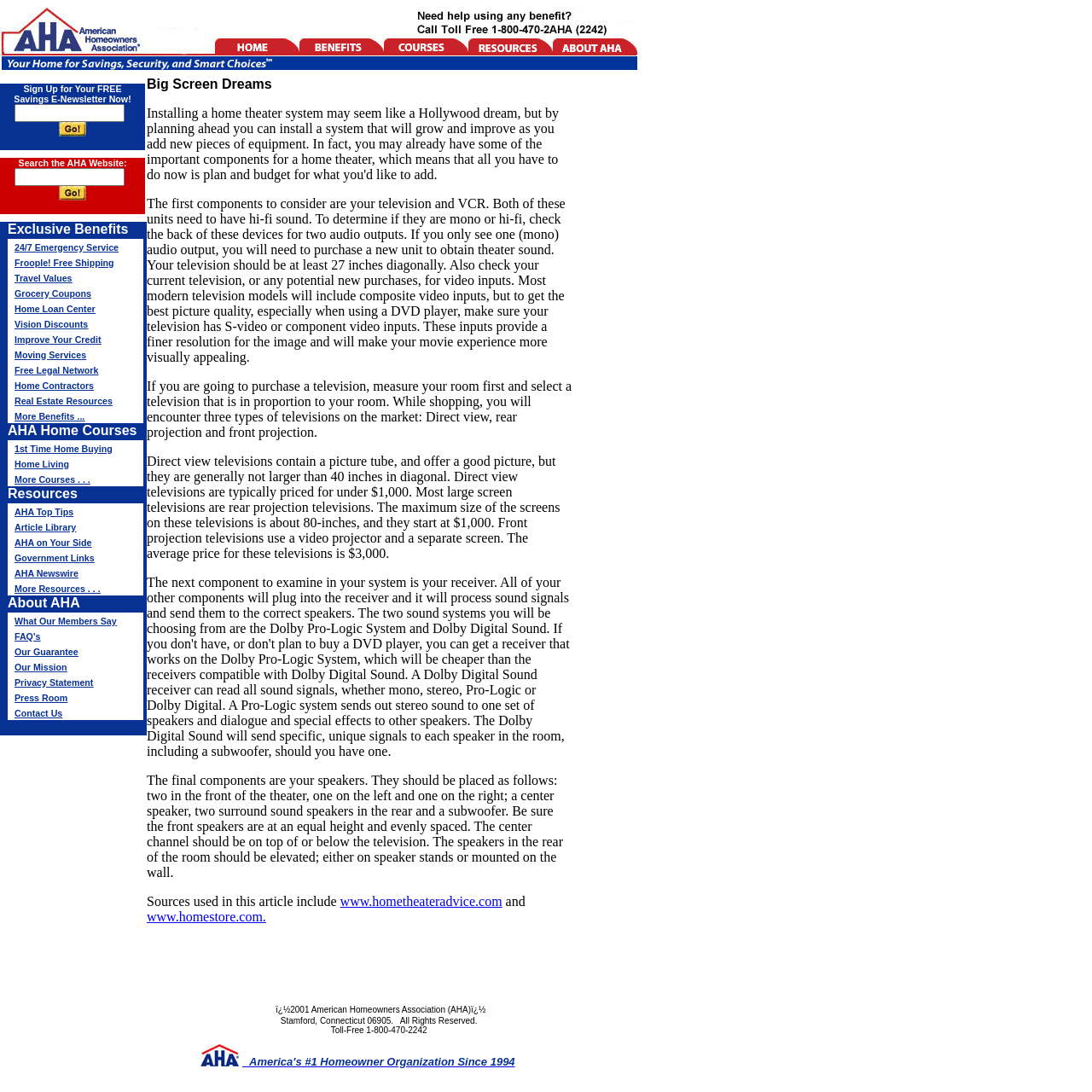Indicate the bounding box coordinates of the clickable region to achieve the following instruction: "Sign up for the free savings e-newsletter."

[0.013, 0.095, 0.114, 0.112]